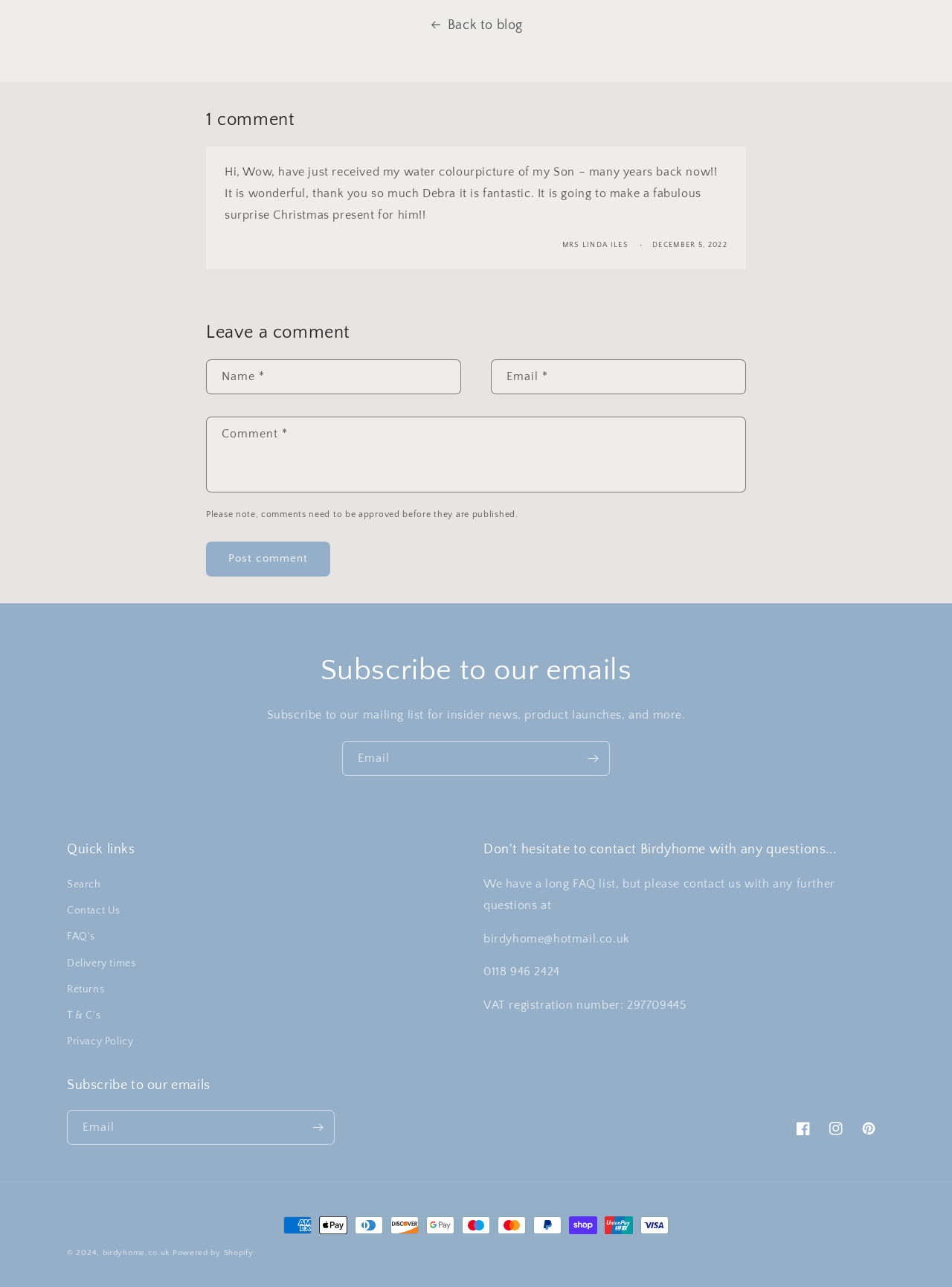Please identify the bounding box coordinates of the element's region that should be clicked to execute the following instruction: "Post a comment". The bounding box coordinates must be four float numbers between 0 and 1, i.e., [left, top, right, bottom].

[0.216, 0.421, 0.347, 0.448]